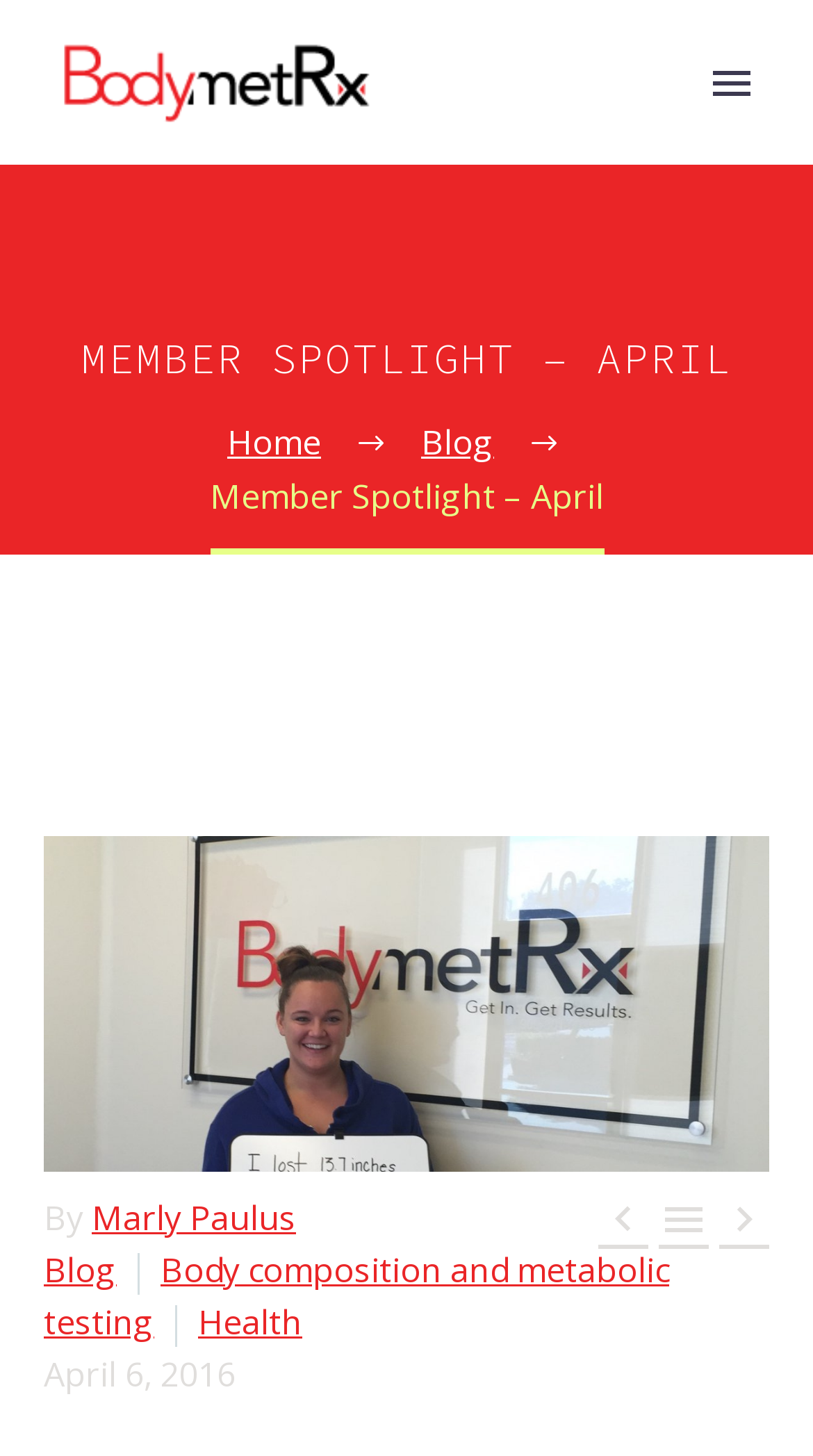Determine the bounding box coordinates of the UI element described below. Use the format (top-left x, top-left y, bottom-right x, bottom-right y) with floating point numbers between 0 and 1: Marly Paulus

[0.113, 0.821, 0.364, 0.852]